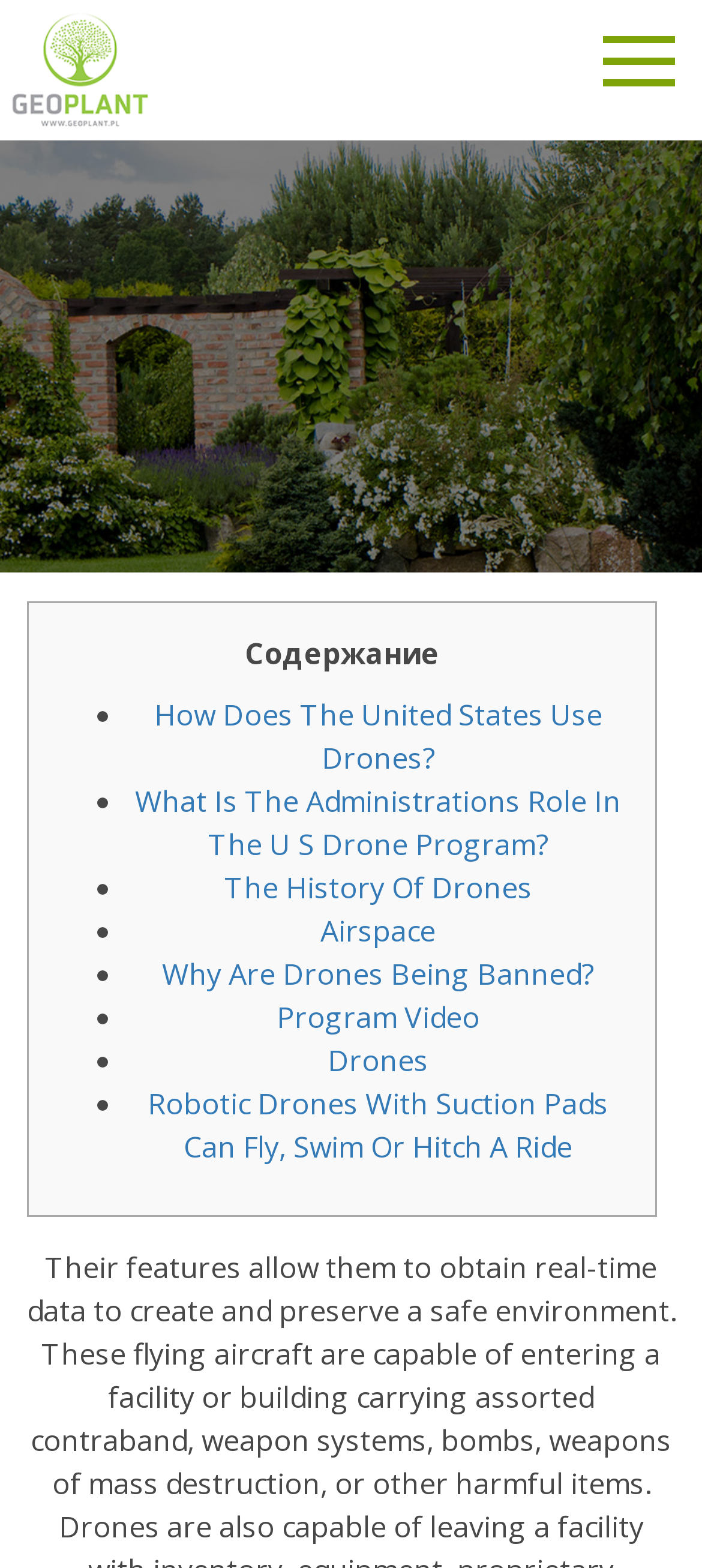Provide a short answer to the following question with just one word or phrase: How many list markers are there under the 'Содержание' heading?

9